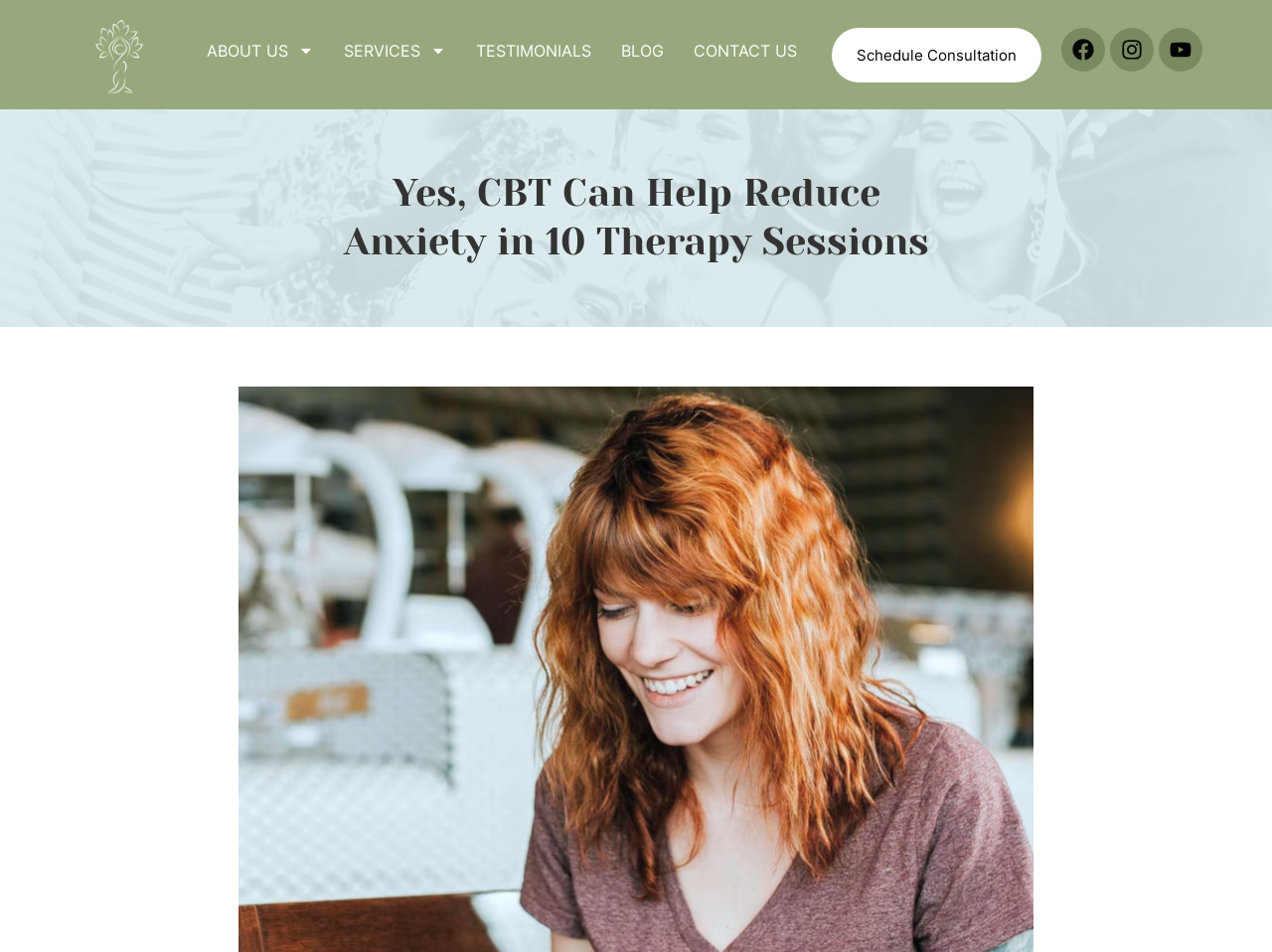Respond with a single word or phrase:
What is the text of the first link on the webpage?

ABOUT US